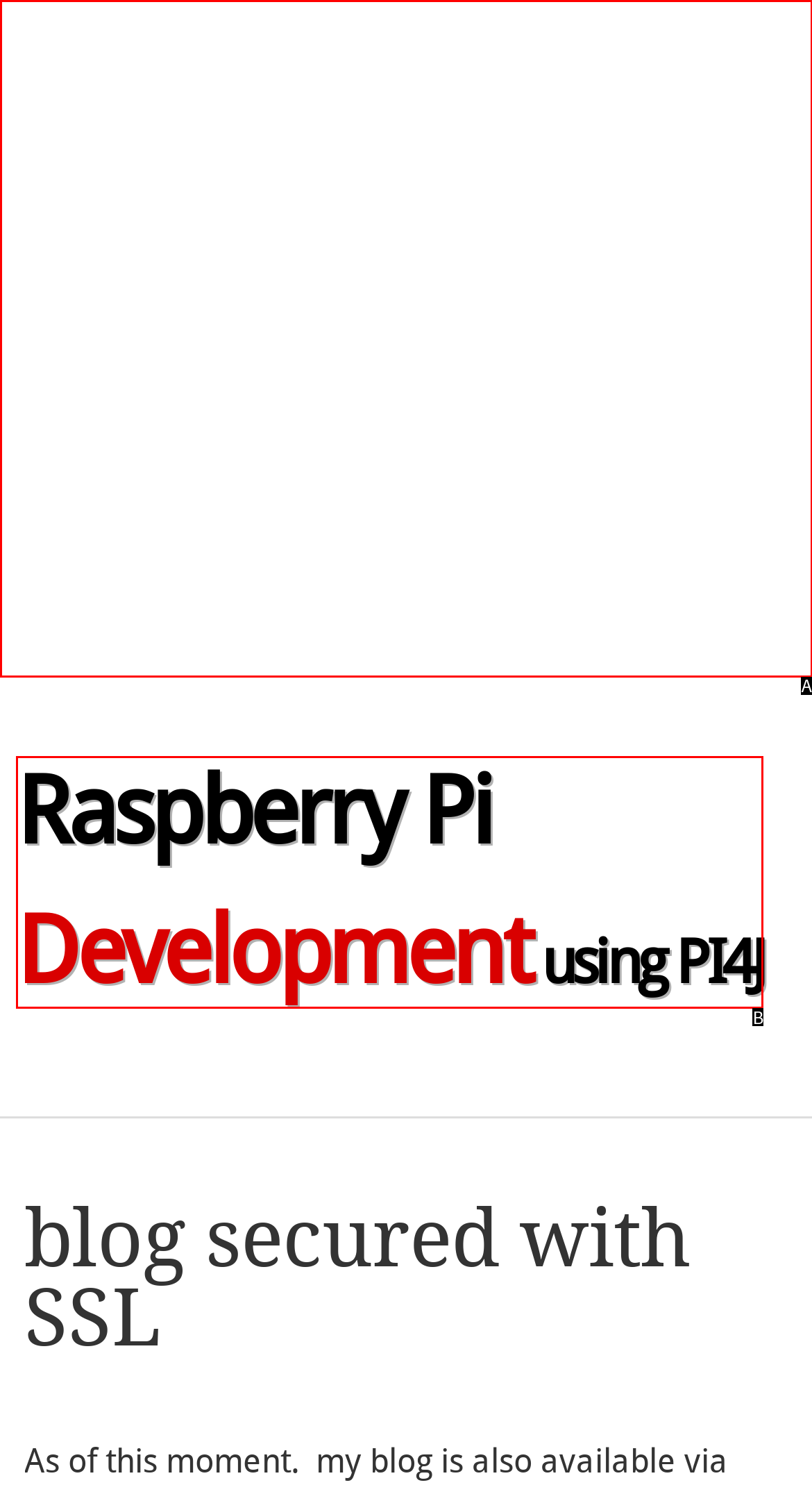Choose the letter that best represents the description: Raspberry Pi Development using PI4J. Answer with the letter of the selected choice directly.

B